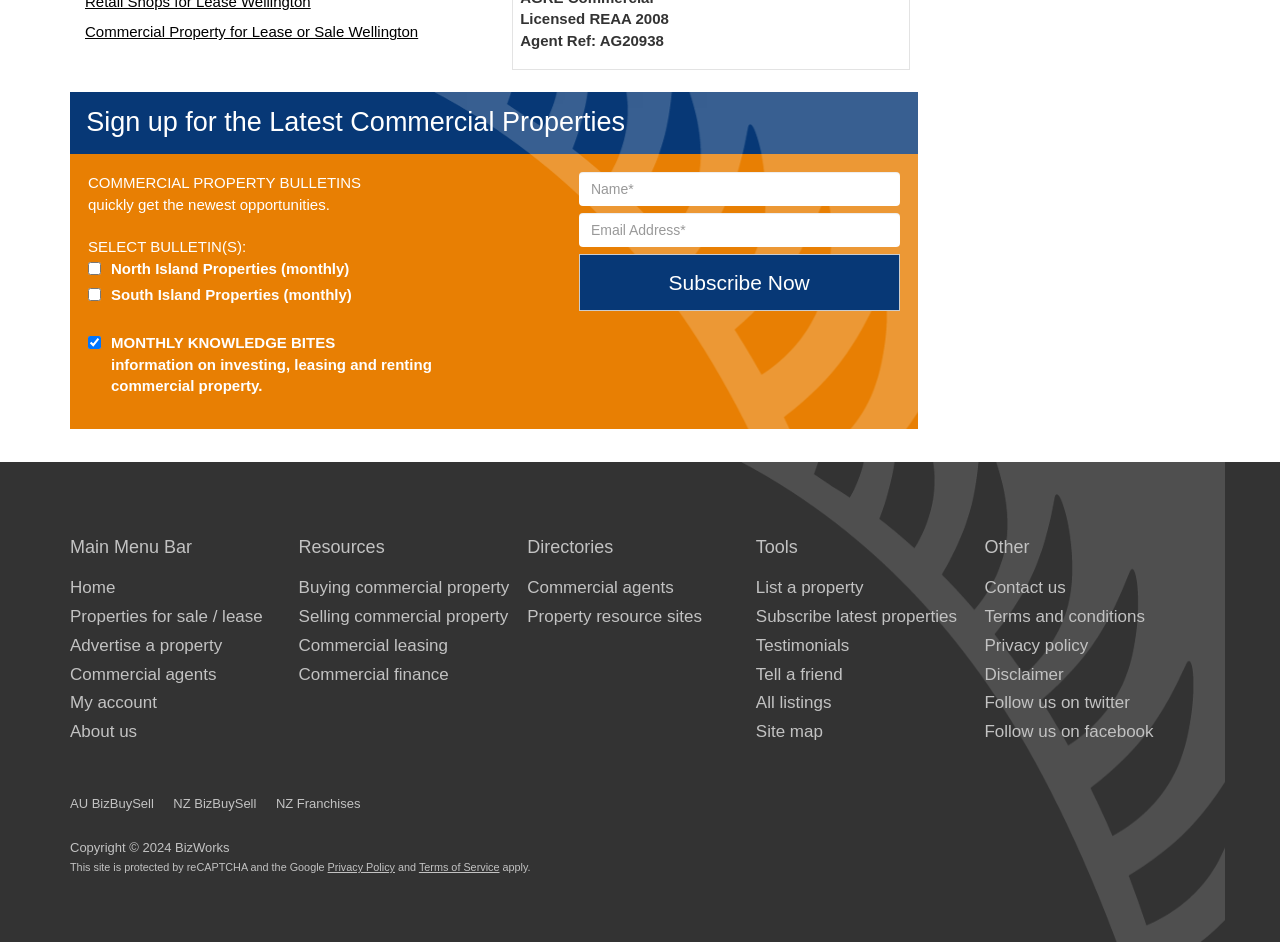Locate the bounding box coordinates of the region to be clicked to comply with the following instruction: "Go to the properties for sale or lease page". The coordinates must be four float numbers between 0 and 1, in the form [left, top, right, bottom].

[0.055, 0.644, 0.205, 0.665]